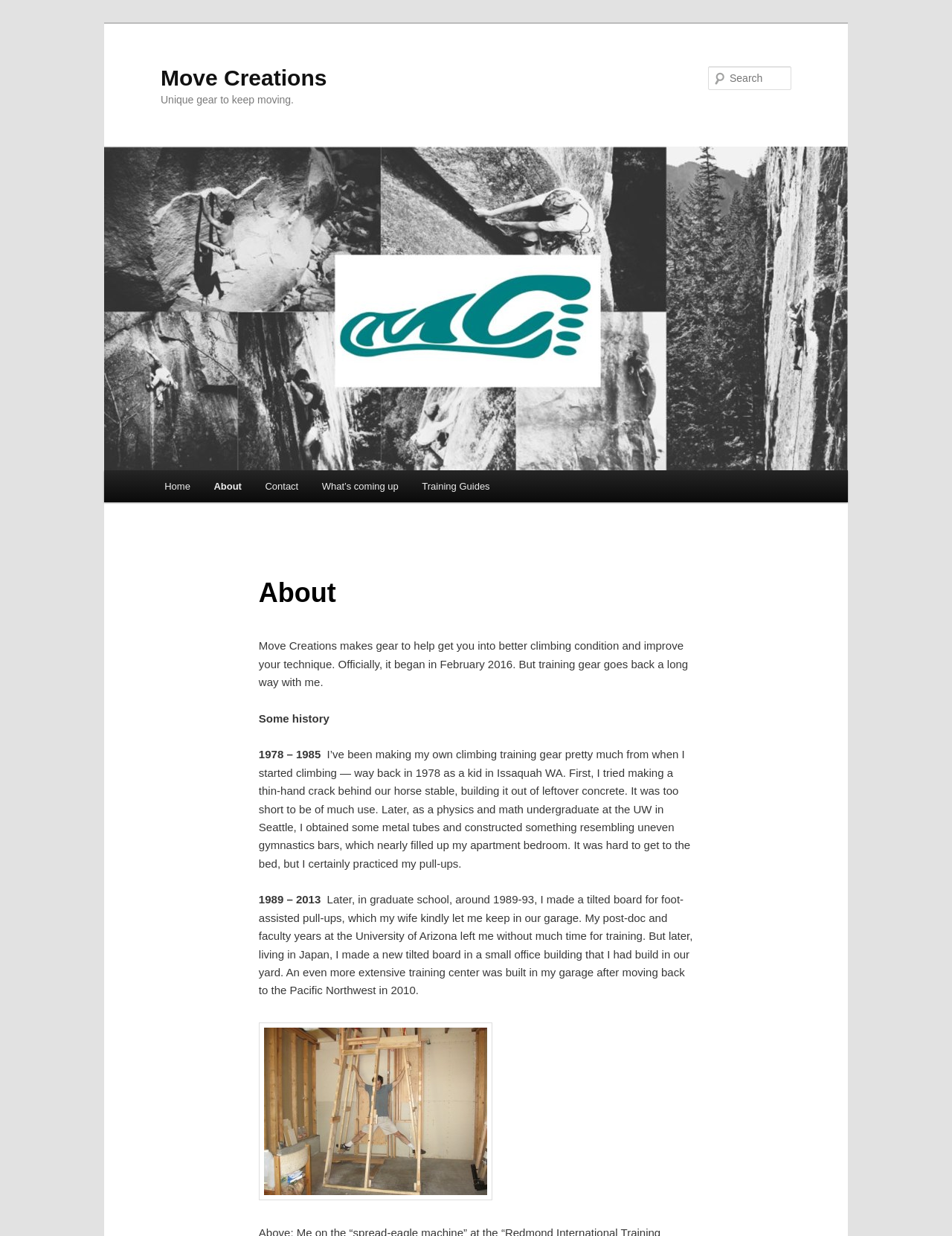Give a short answer to this question using one word or a phrase:
What is the main topic of the webpage?

About Move Creations